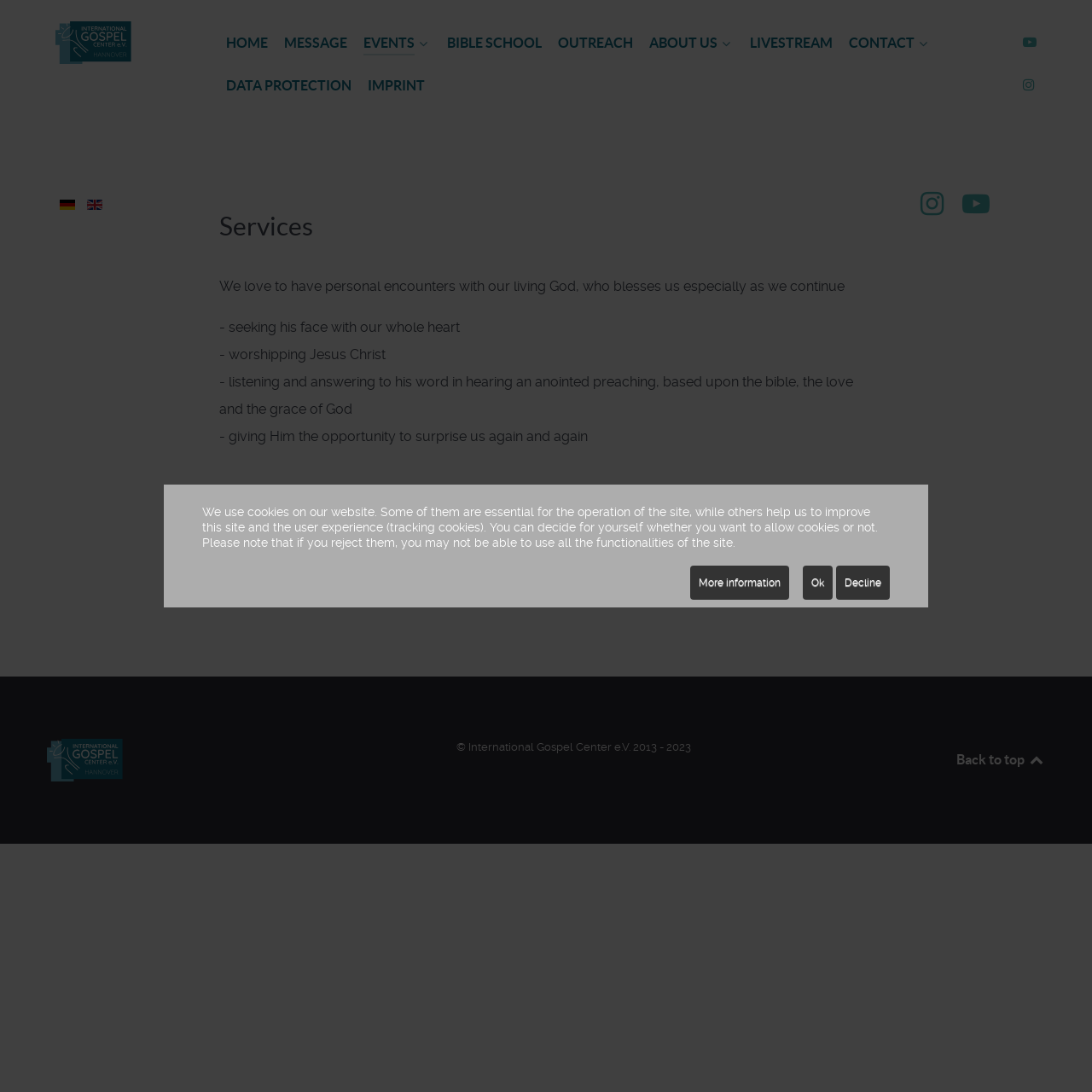Locate the bounding box coordinates of the element I should click to achieve the following instruction: "Click the Back to top link".

[0.876, 0.688, 0.957, 0.702]